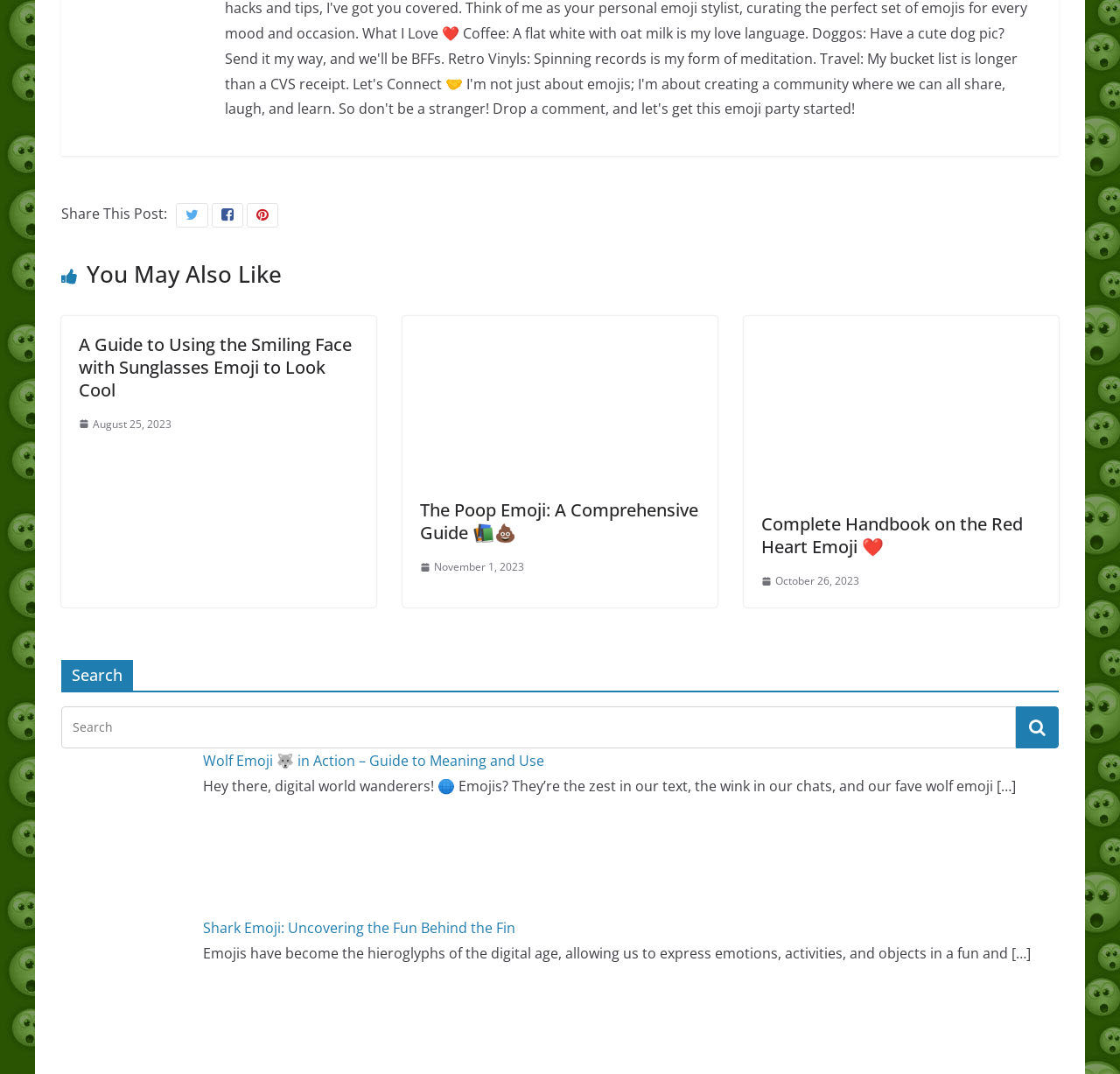Answer the question in one word or a short phrase:
What is the date of the latest article?

August 25, 2023